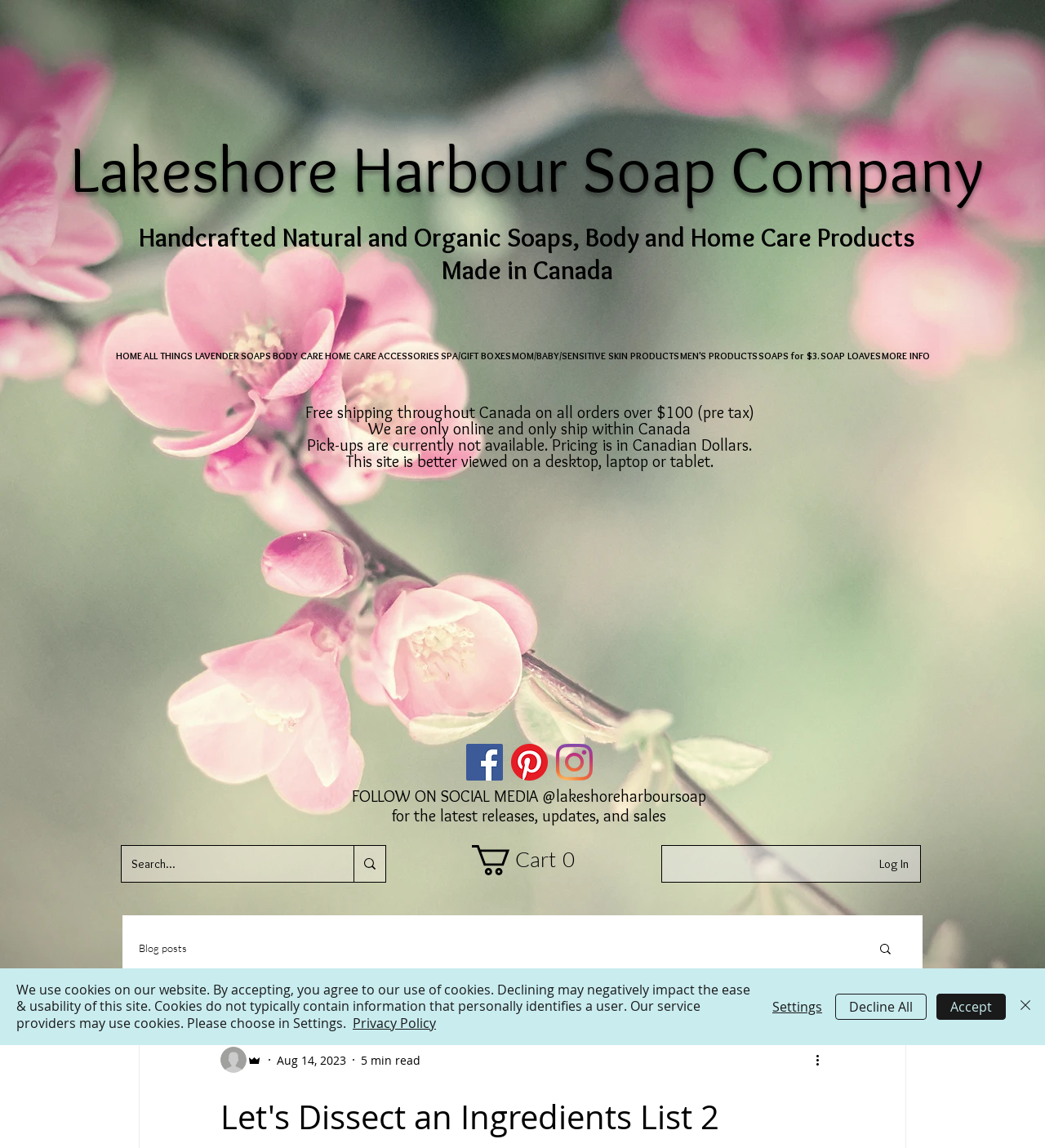From the webpage screenshot, predict the bounding box of the UI element that matches this description: "Lakeshore Harbour Soap Company".

[0.067, 0.112, 0.955, 0.181]